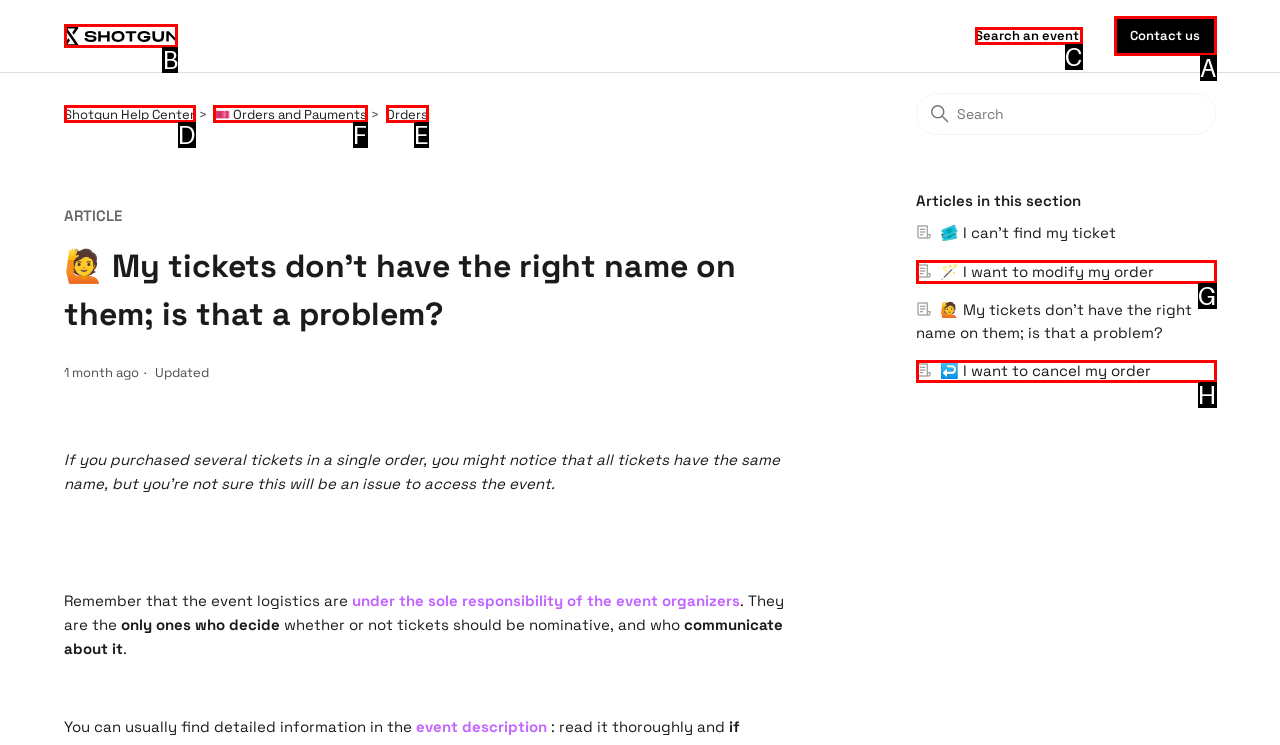Given the task: Go to Orders and Payments, tell me which HTML element to click on.
Answer with the letter of the correct option from the given choices.

F